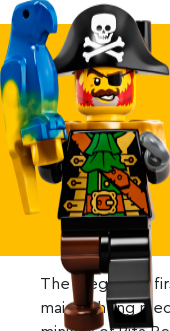Please provide a comprehensive response to the question below by analyzing the image: 
What is the background color of the image?

The background of the image is a cheerful yellow, which enhances the playful theme of the image and captures the essence of pirate lore and the fun of LEGO building.